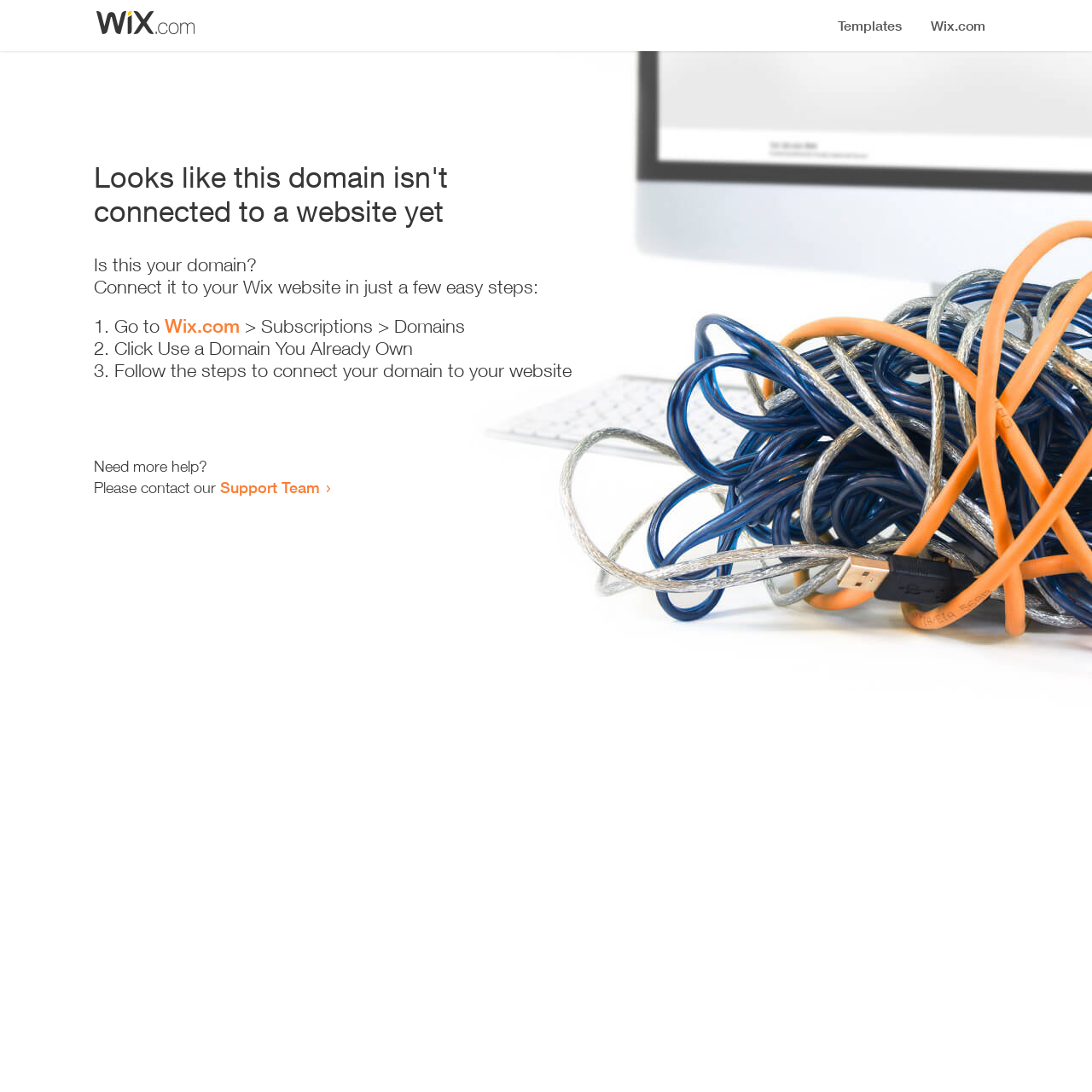Extract the bounding box coordinates of the UI element described by: "Support Team". The coordinates should include four float numbers ranging from 0 to 1, e.g., [left, top, right, bottom].

[0.202, 0.438, 0.293, 0.455]